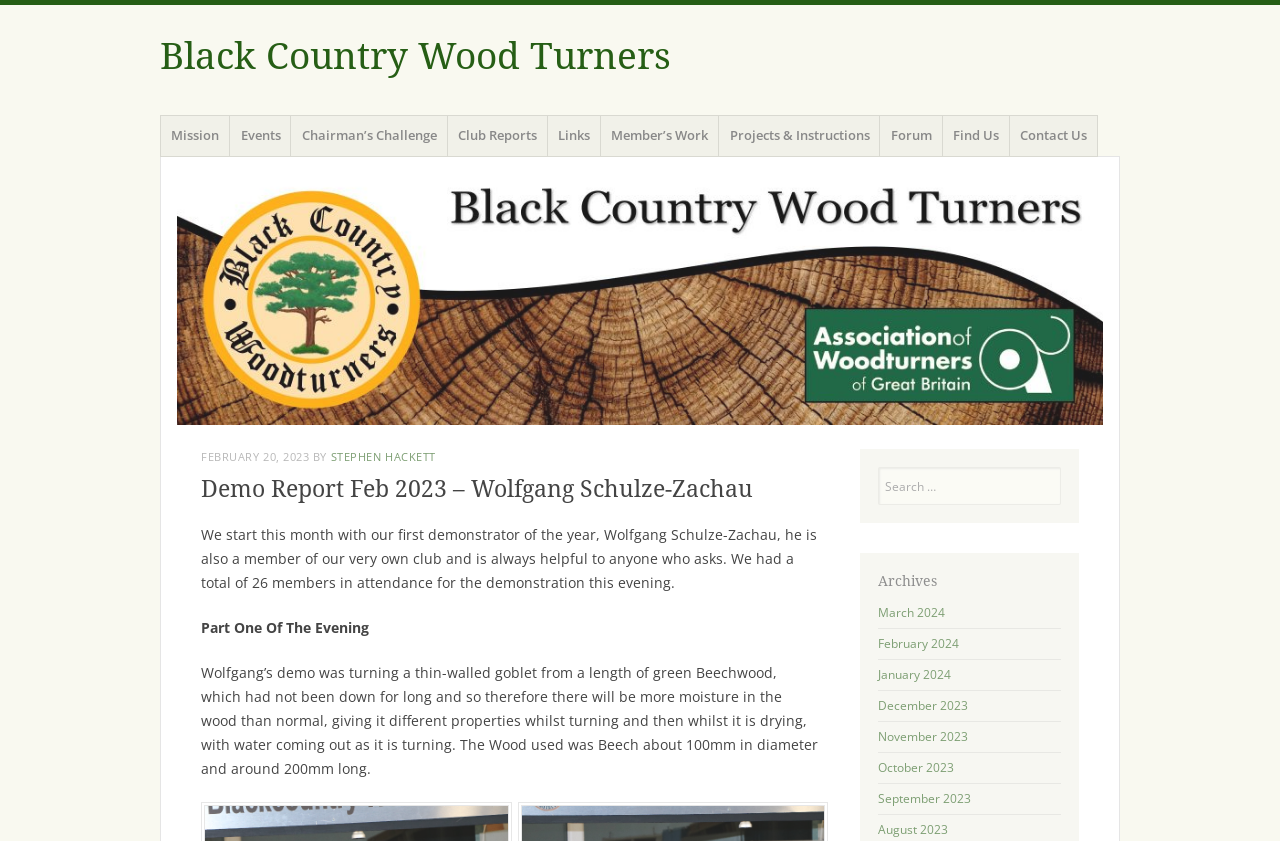Pinpoint the bounding box coordinates of the clickable element needed to complete the instruction: "View the Chairman’s Challenge page". The coordinates should be provided as four float numbers between 0 and 1: [left, top, right, bottom].

[0.227, 0.137, 0.35, 0.187]